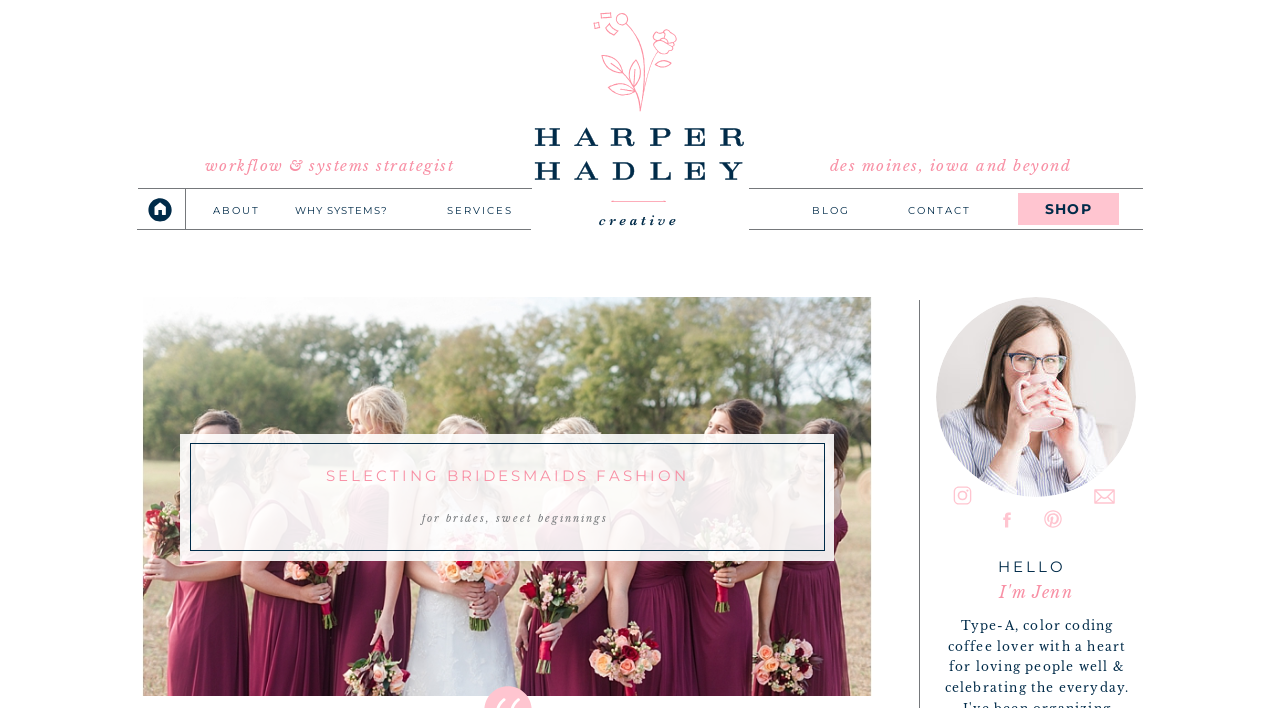Determine the bounding box coordinates of the element's region needed to click to follow the instruction: "Click on the 'BLOG' link". Provide these coordinates as four float numbers between 0 and 1, formatted as [left, top, right, bottom].

[0.634, 0.288, 0.664, 0.306]